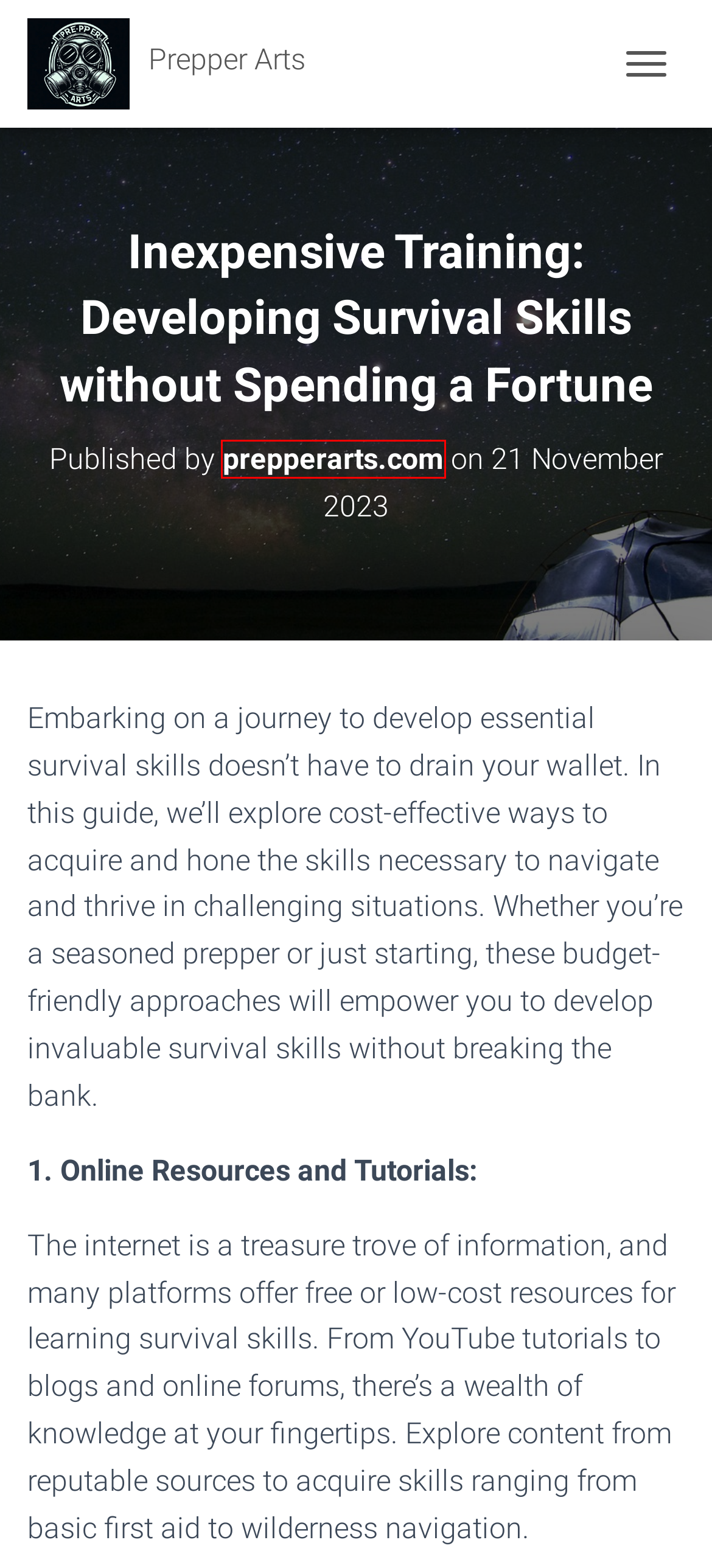Look at the screenshot of a webpage, where a red bounding box highlights an element. Select the best description that matches the new webpage after clicking the highlighted element. Here are the candidates:
A. October, 2023 - Prepper Arts
B. prepperarts.com - Prepper Arts
C. Urban - Prepper Arts
D. Prepper Arts -
E. August, 2023 - Prepper Arts
F. Everyday Carry - Prepper Arts
G. November, 2023 - Prepper Arts
H. budget - Prepper Arts

B